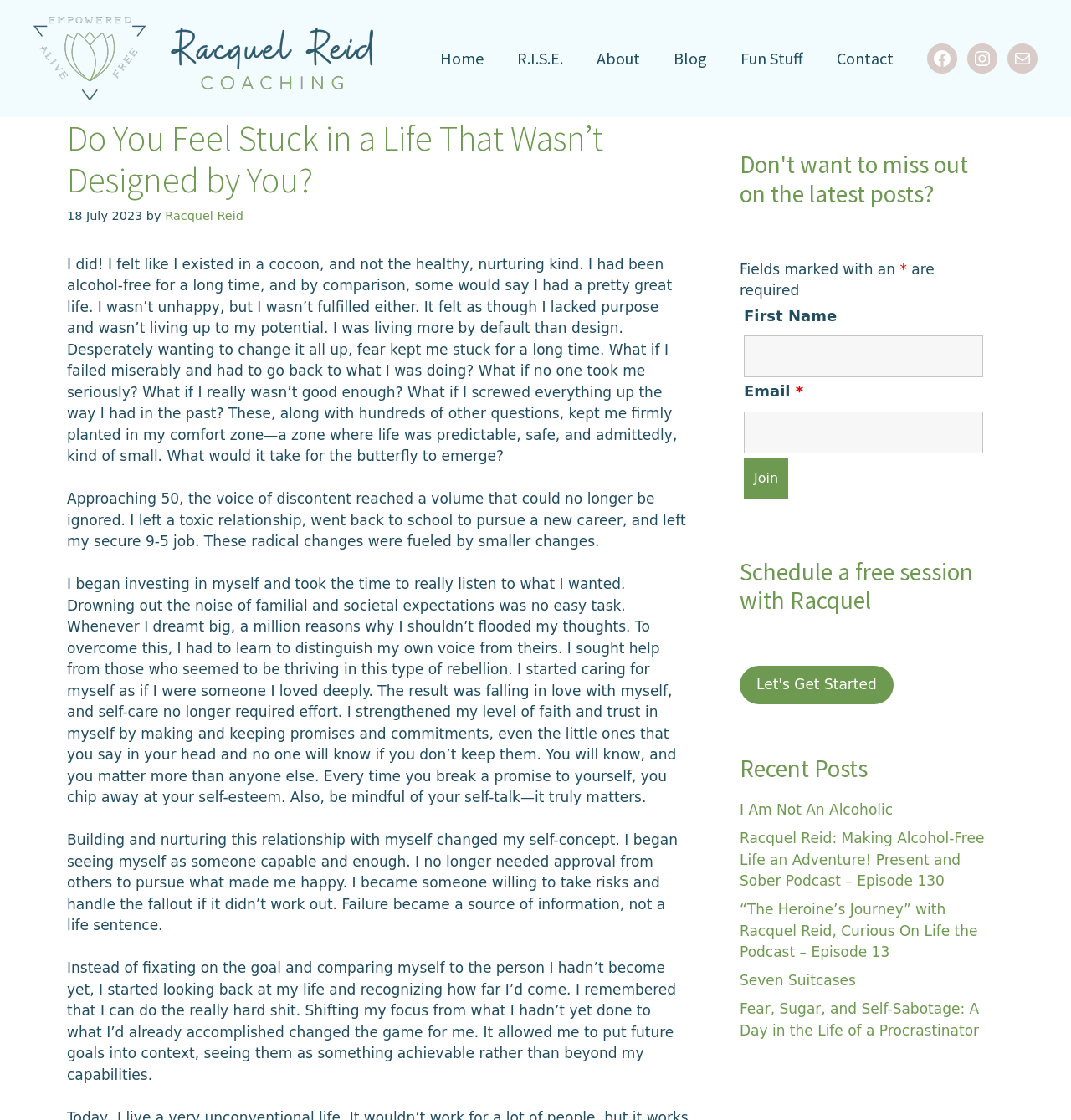Specify the bounding box coordinates of the element's region that should be clicked to achieve the following instruction: "Read about how to build a data mesh in the cloud". The bounding box coordinates consist of four float numbers between 0 and 1, in the format [left, top, right, bottom].

None